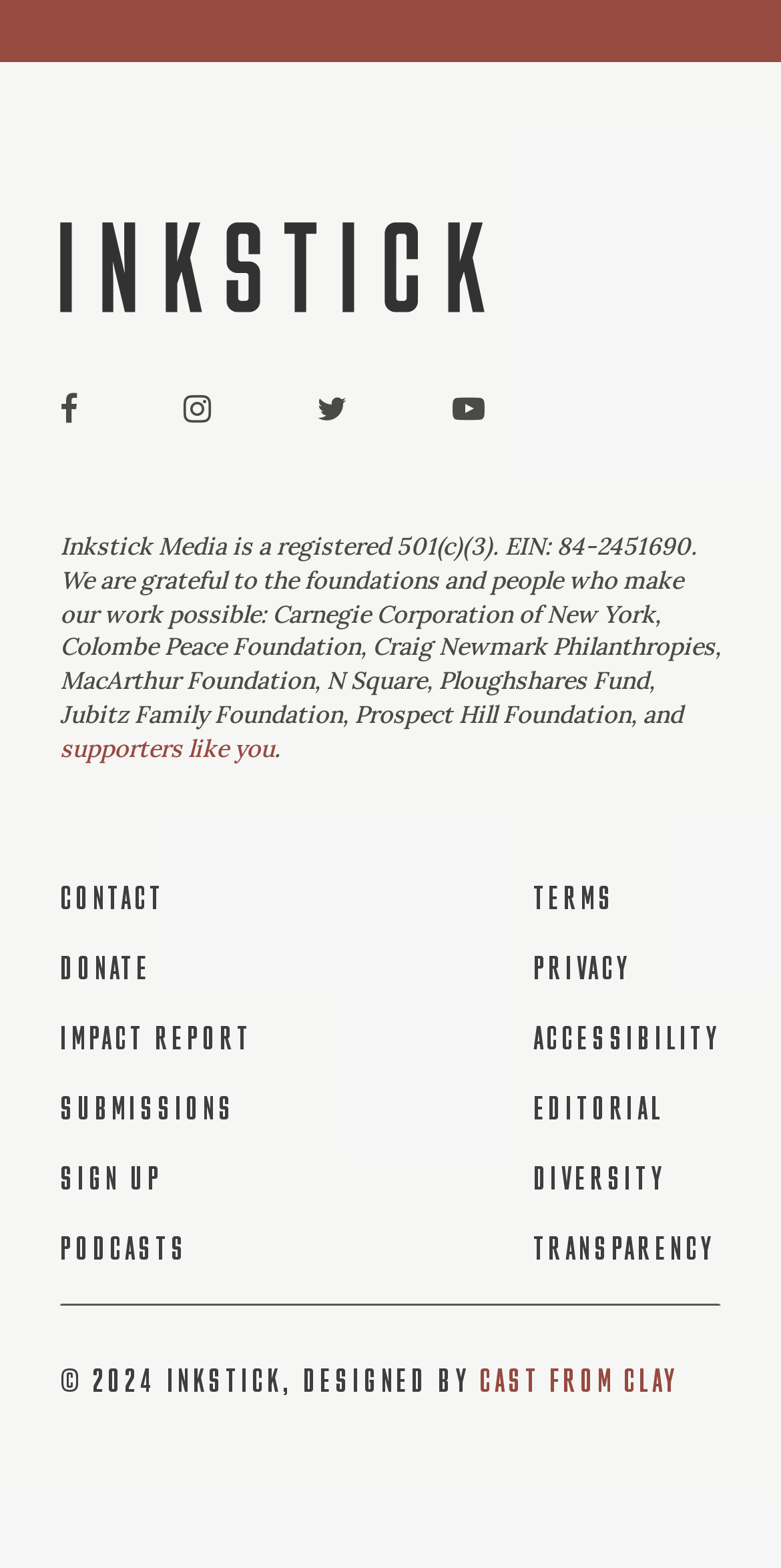What is the EIN of the organization?
Please craft a detailed and exhaustive response to the question.

The EIN of the organization can be found in the StaticText element with the text 'Inkstick Media is a registered 501(c)(3). EIN: 84-2451690. ...' which is located at the top of the page.